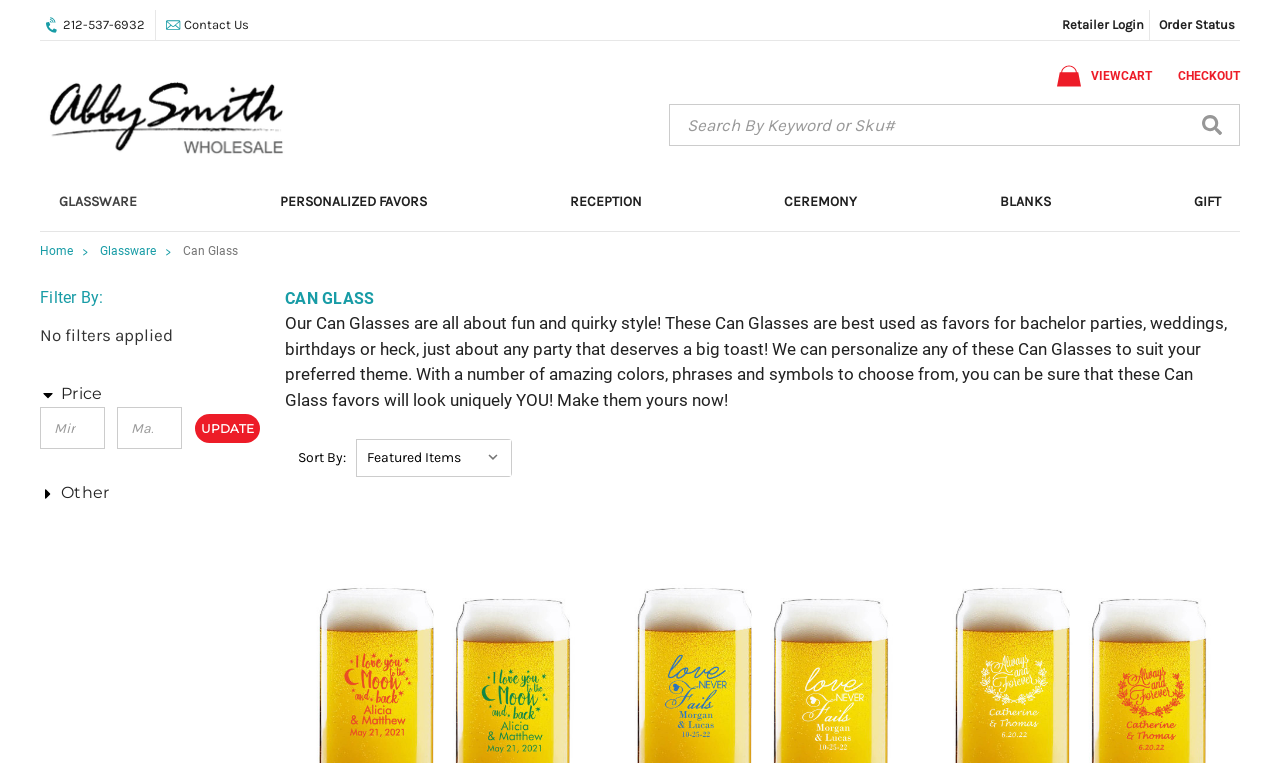Using the provided element description: "Retailer Login", identify the bounding box coordinates. The coordinates should be four floats between 0 and 1 in the order [left, top, right, bottom].

[0.826, 0.013, 0.898, 0.052]